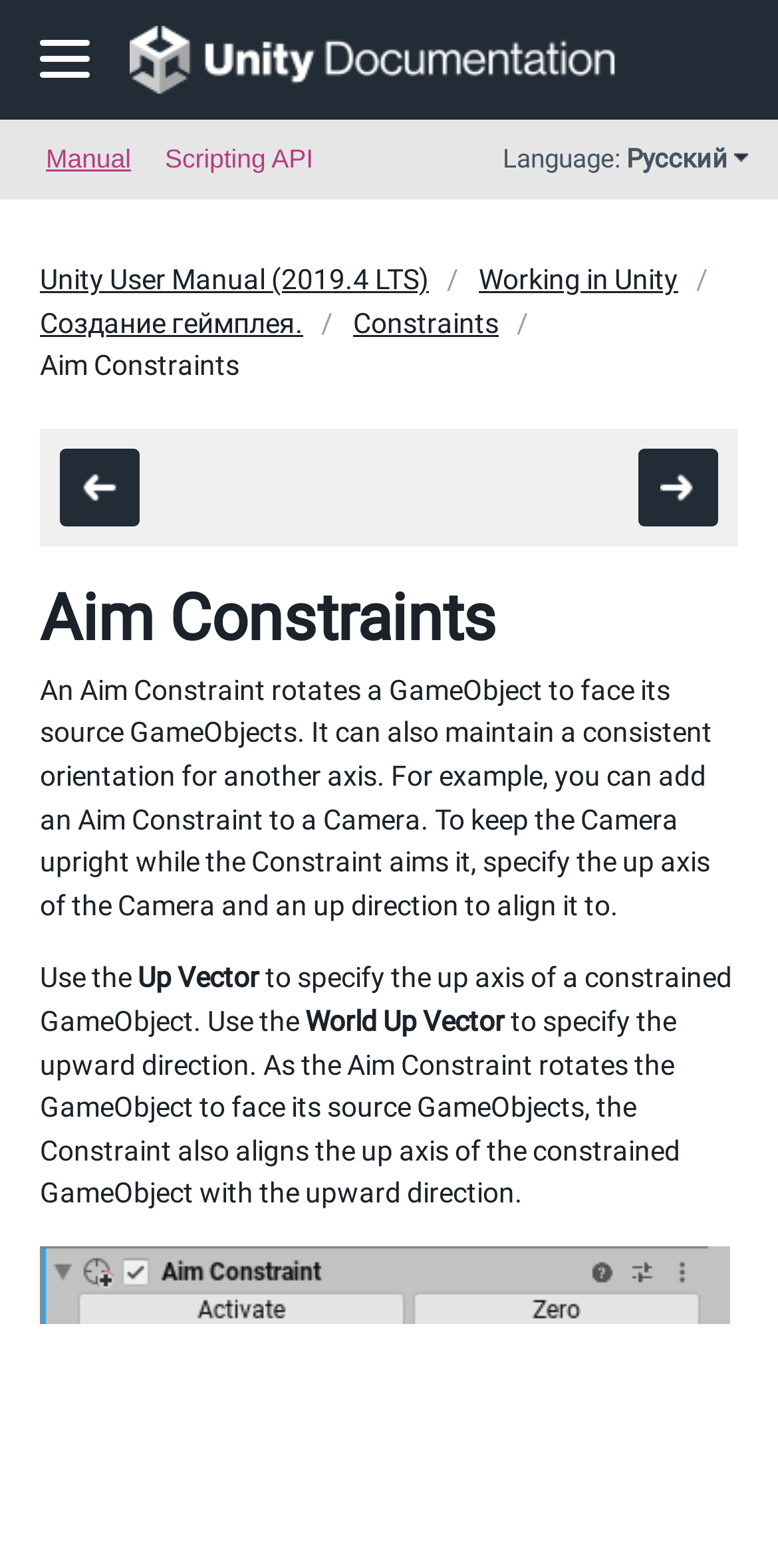What is used to specify the up axis of a constrained GameObject?
Using the image as a reference, give a one-word or short phrase answer.

Up Vector